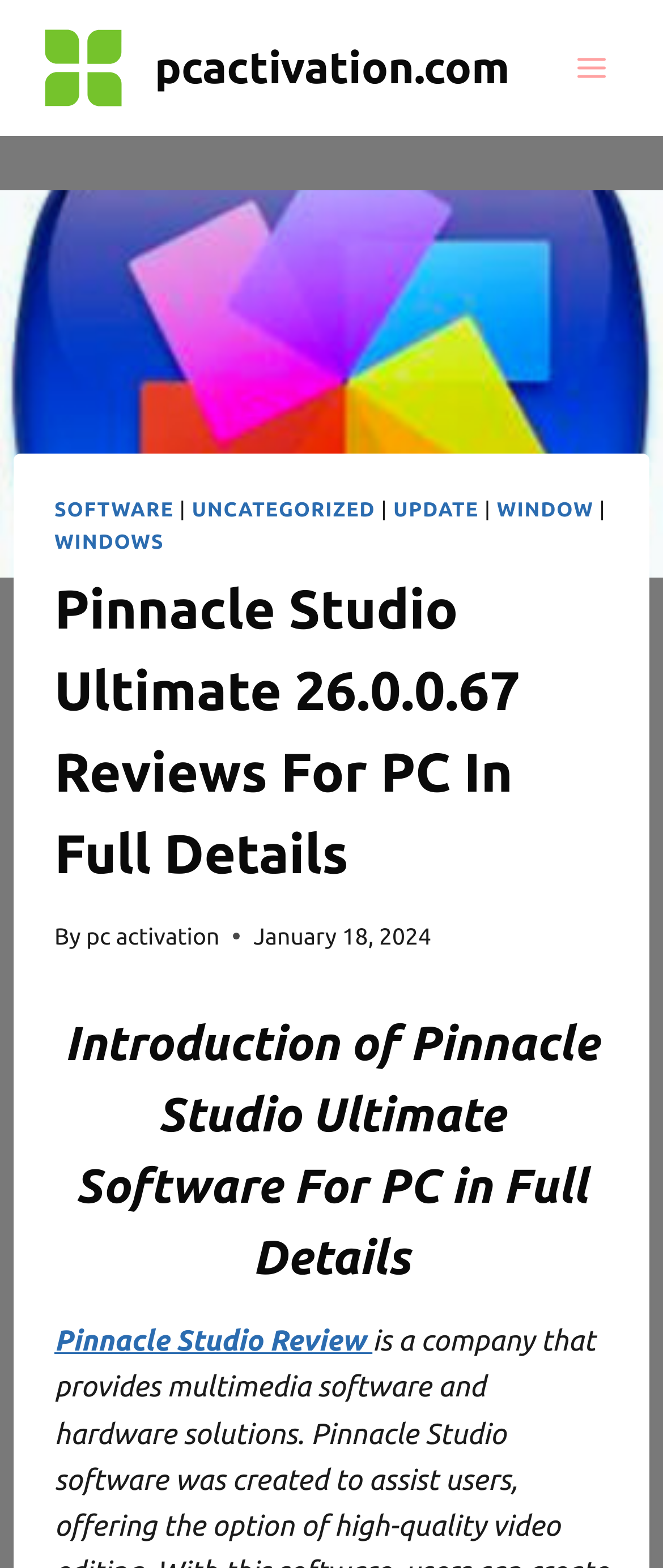What is the purpose of the Pinnacle Studio software?
Utilize the image to construct a detailed and well-explained answer.

Although the webpage does not explicitly state the purpose of the Pinnacle Studio software, based on the meta description, we can infer that it is used for video editing, as it mentions that 13 million users use this app to edit their films and advertise them.